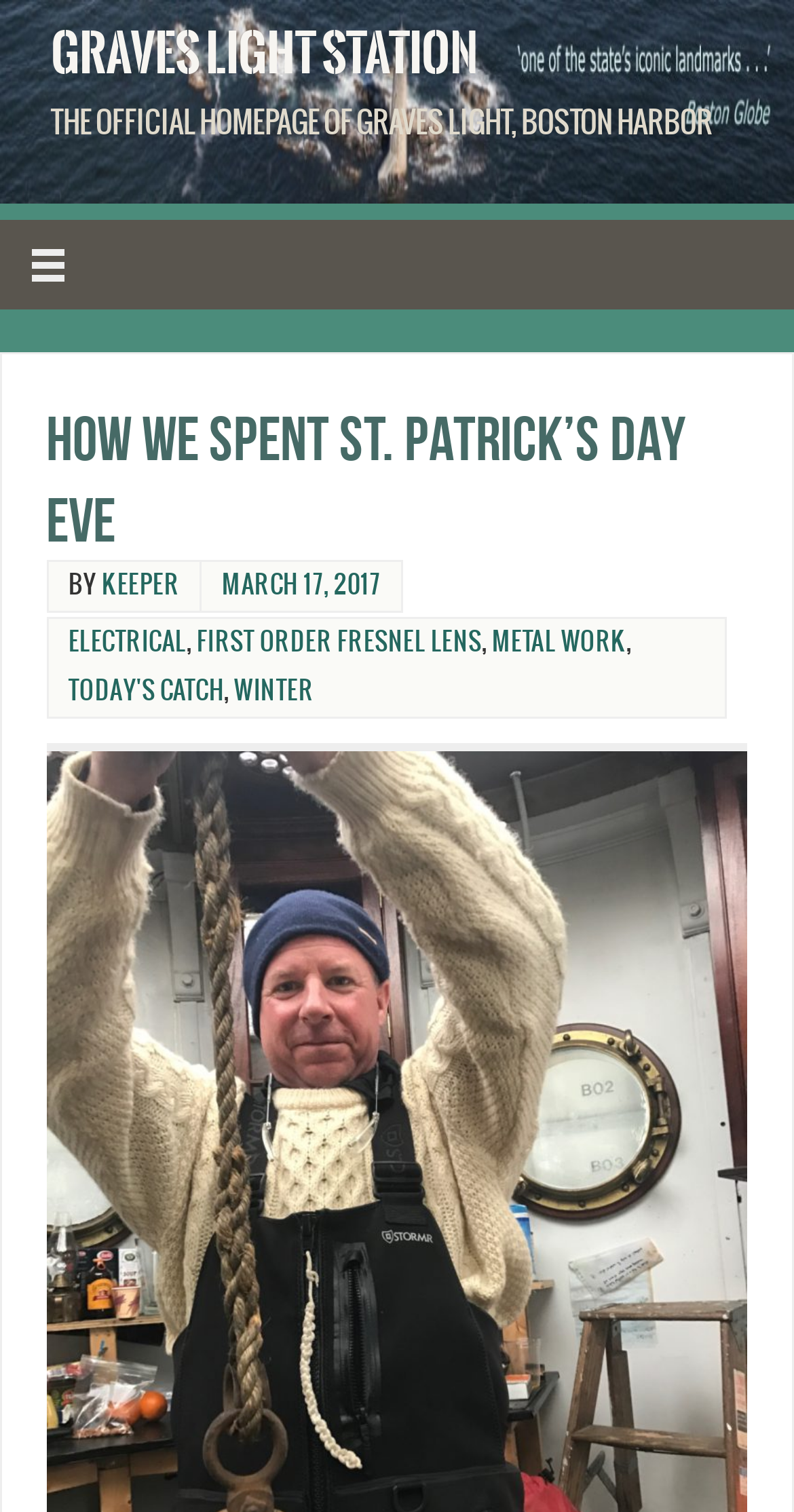Please find the bounding box coordinates of the element that needs to be clicked to perform the following instruction: "Visit the webpage of the Keeper". The bounding box coordinates should be four float numbers between 0 and 1, represented as [left, top, right, bottom].

[0.128, 0.379, 0.226, 0.396]